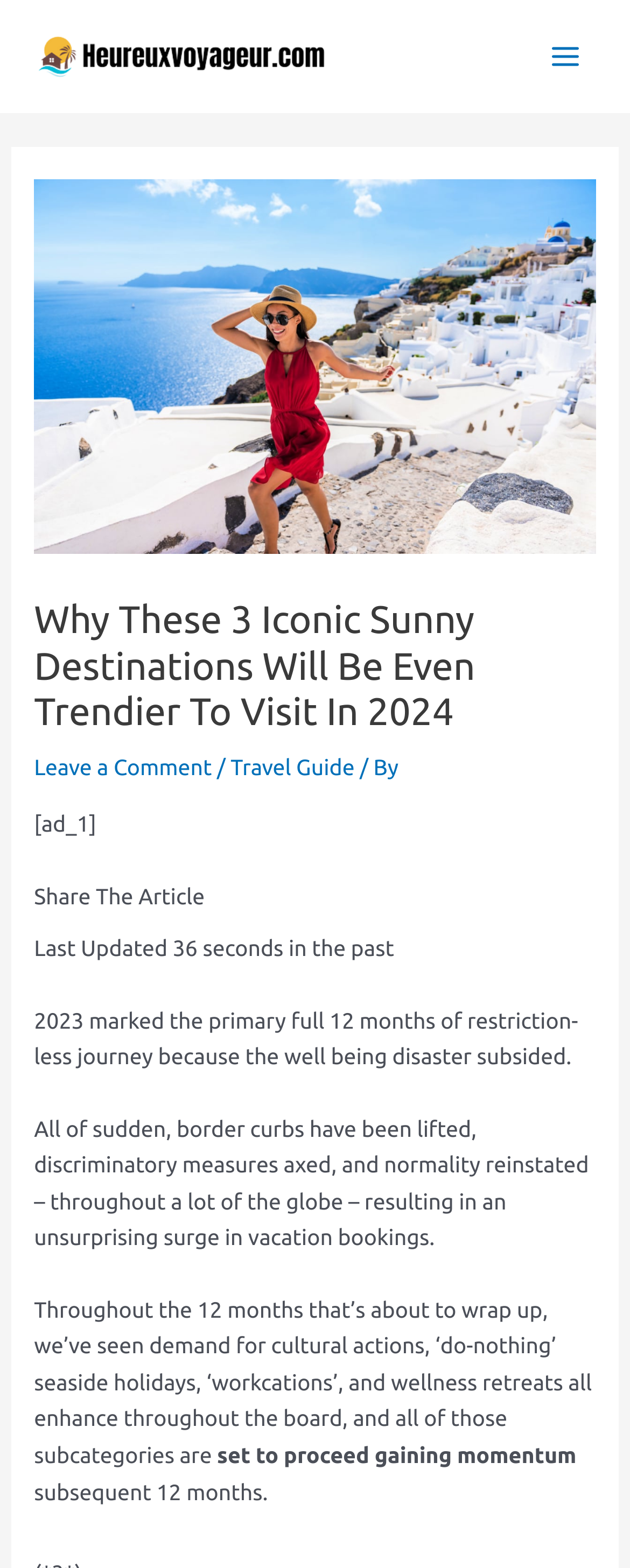What is expected to continue gaining momentum next year?
Answer the question with detailed information derived from the image.

The article mentions that demand for cultural activities, among other subcategories, is set to continue gaining momentum next year, indicating that cultural activities are expected to remain popular in the coming year.